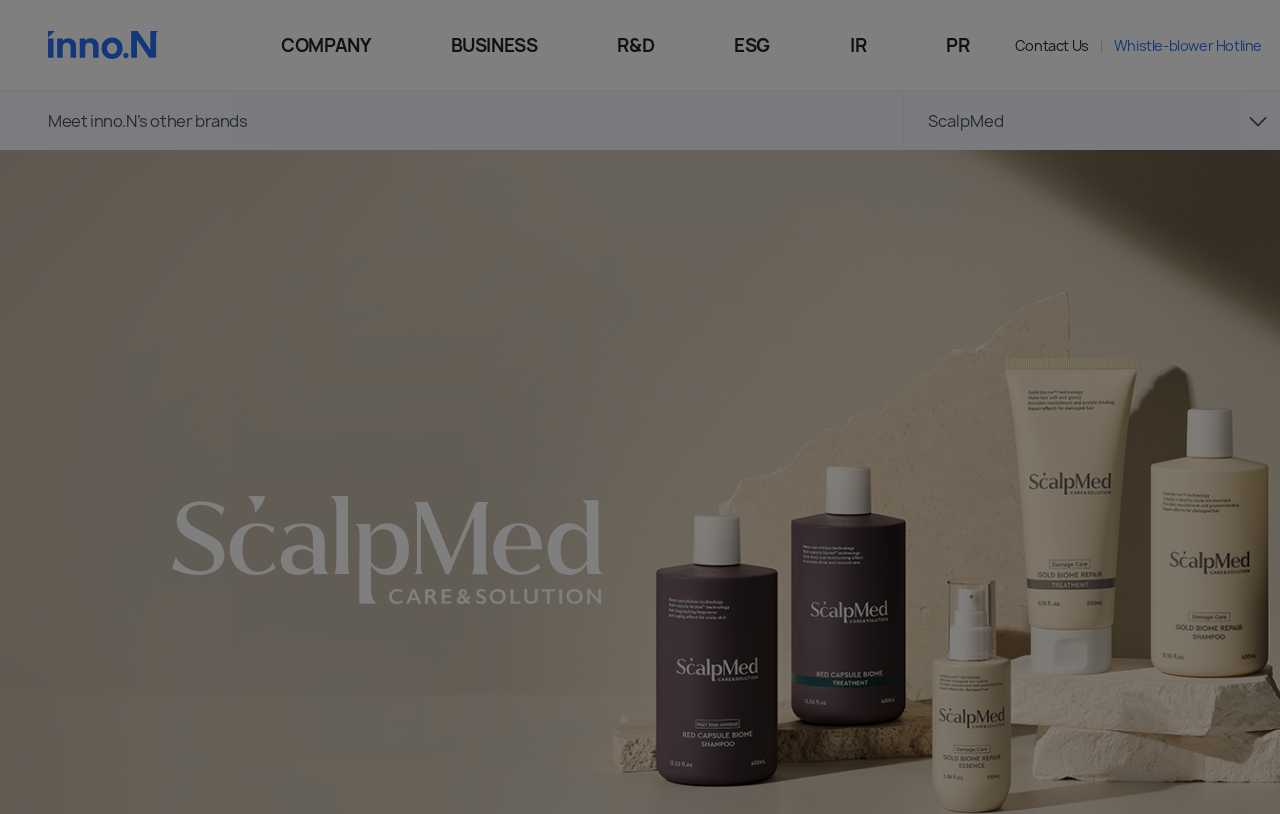Provide the bounding box coordinates of the section that needs to be clicked to accomplish the following instruction: "go to Contact Us."

[0.793, 0.042, 0.851, 0.068]